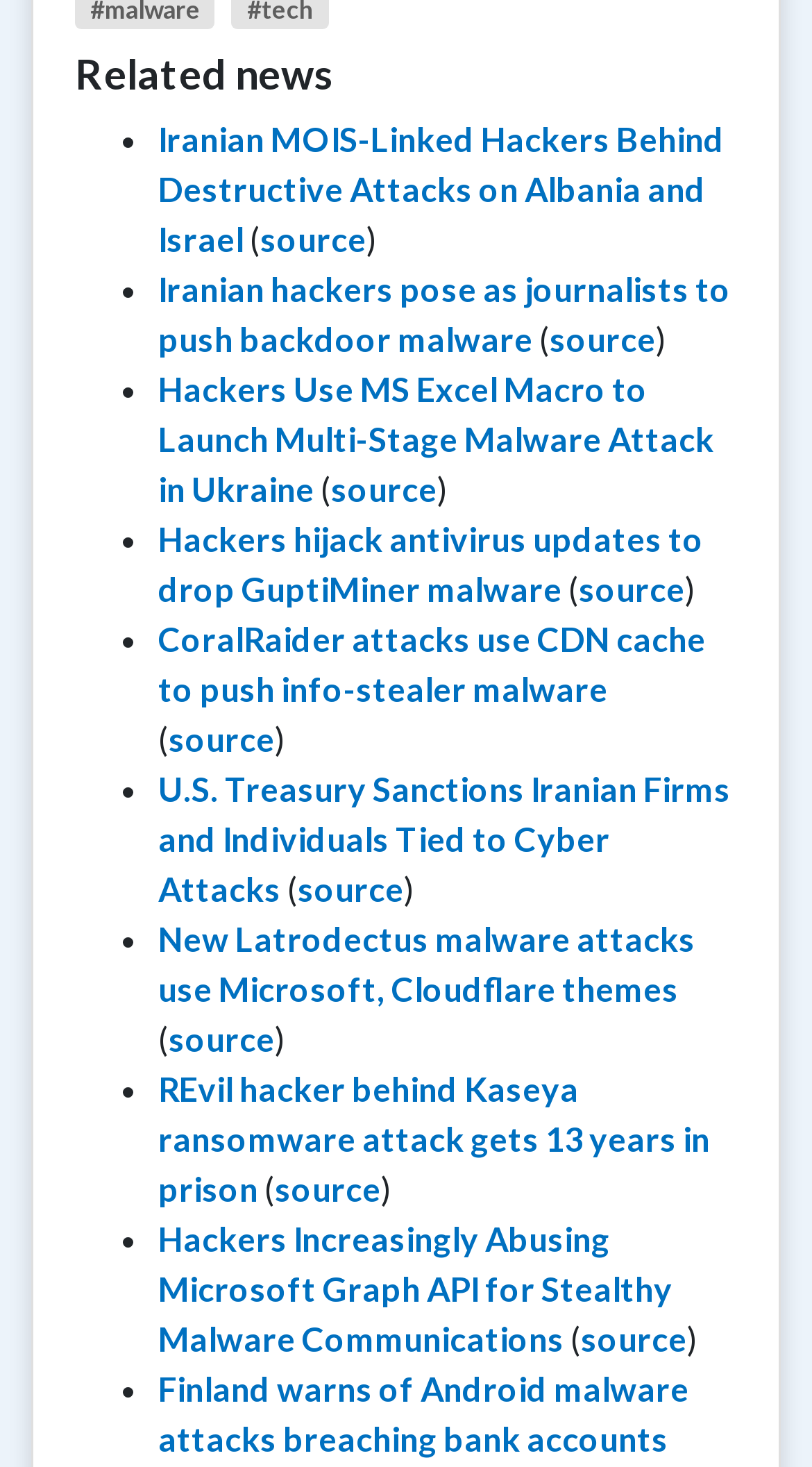Provide the bounding box coordinates of the HTML element described by the text: "source". The coordinates should be in the format [left, top, right, bottom] with values between 0 and 1.

[0.338, 0.796, 0.469, 0.823]